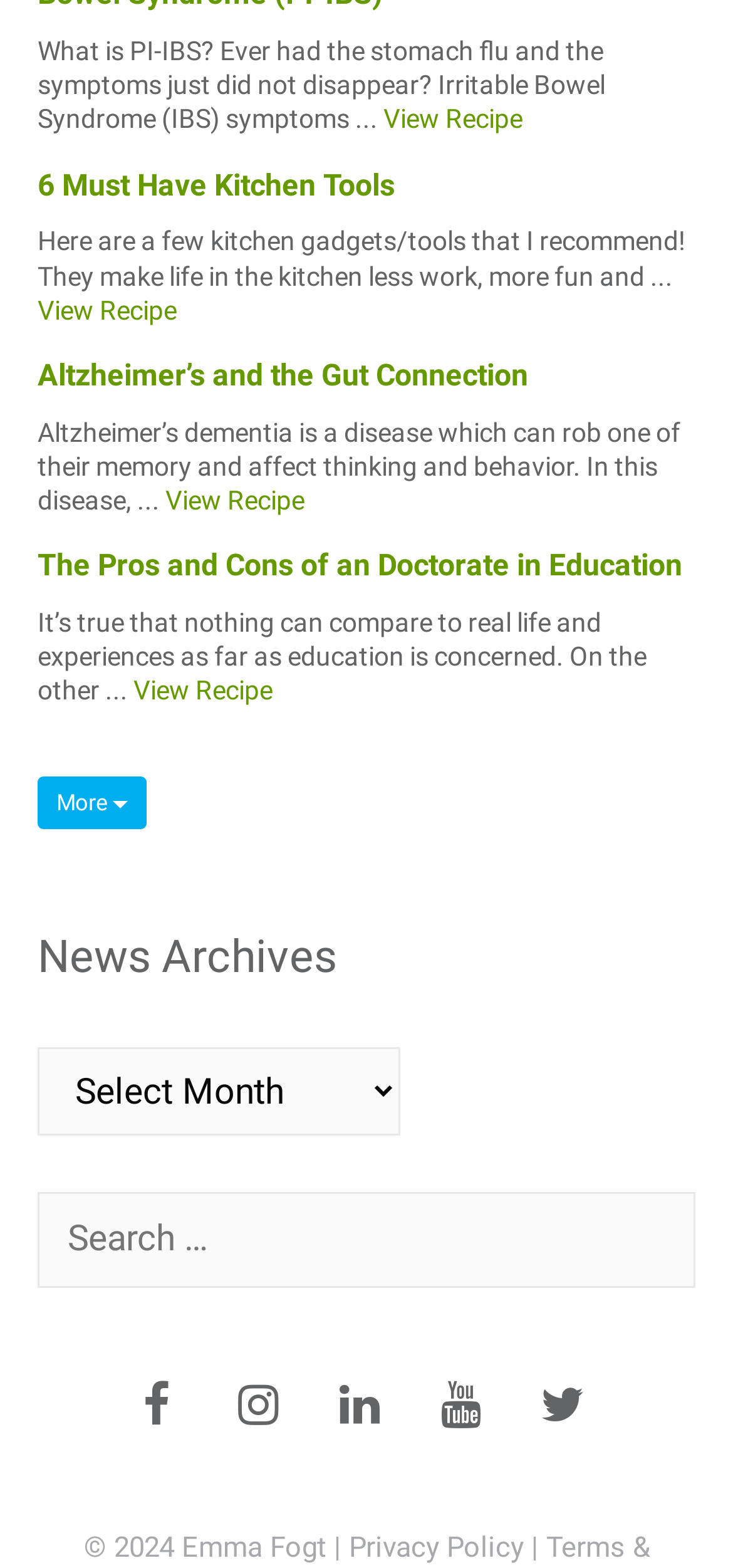What is the last link in the footer section?
Using the information from the image, give a concise answer in one word or a short phrase.

Twitter